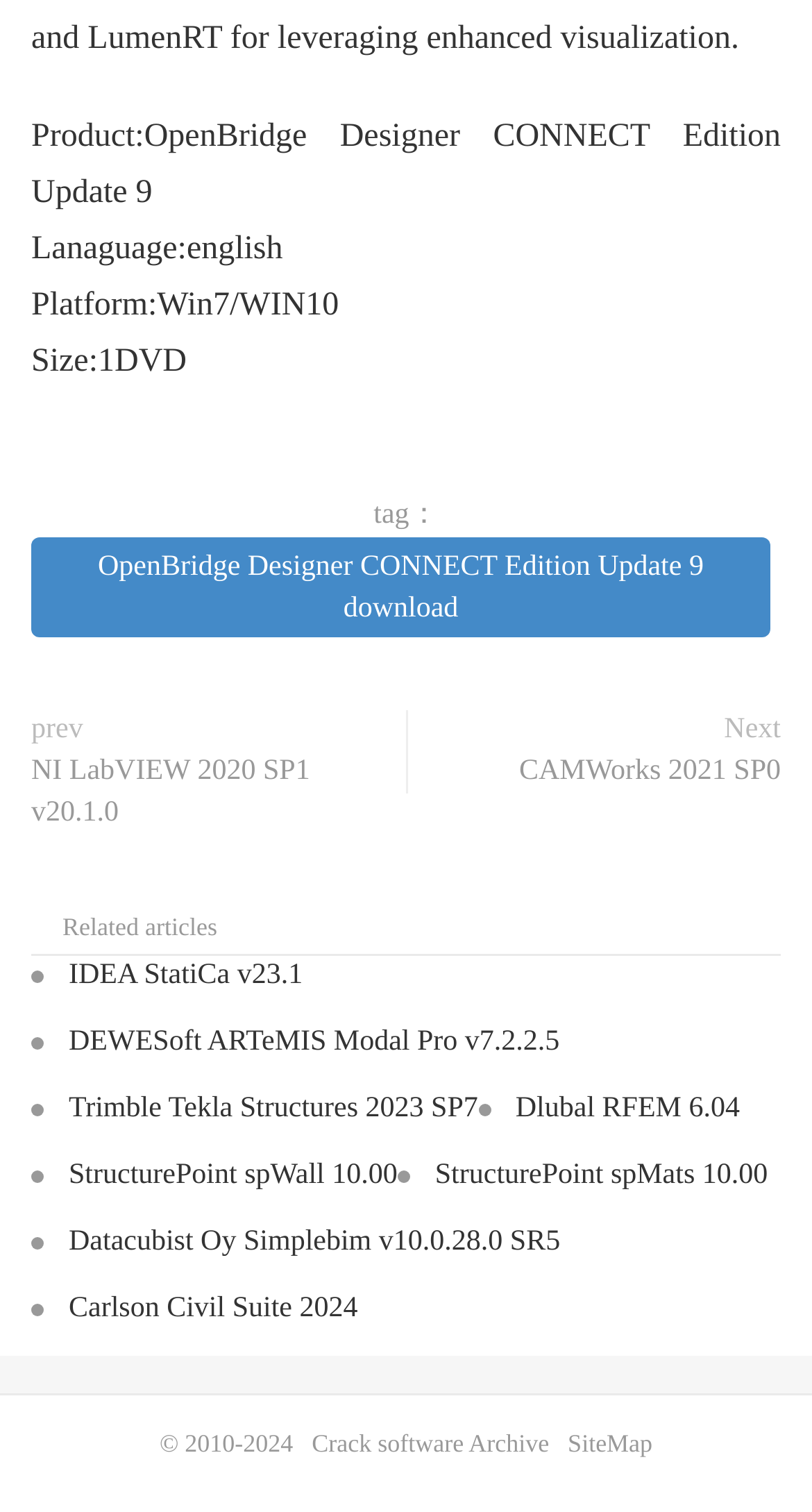What is the copyright year range?
Examine the image and give a concise answer in one word or a short phrase.

2010-2024